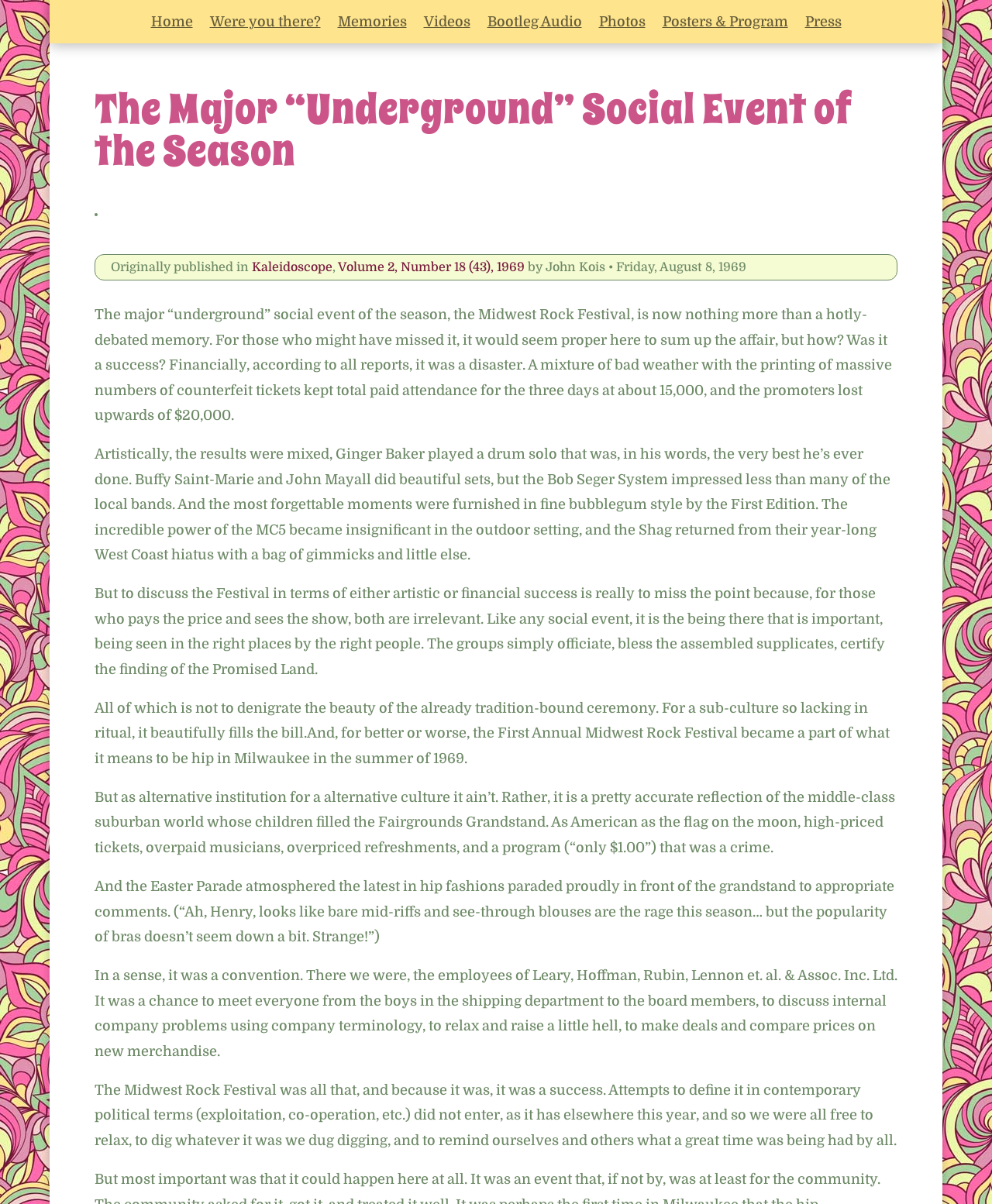What was the attendance at the Midwest Rock Festival?
Please provide a comprehensive answer based on the information in the image.

According to the text, the total paid attendance for the three days was about 15,000, which was affected by bad weather and the printing of massive numbers of counterfeit tickets.